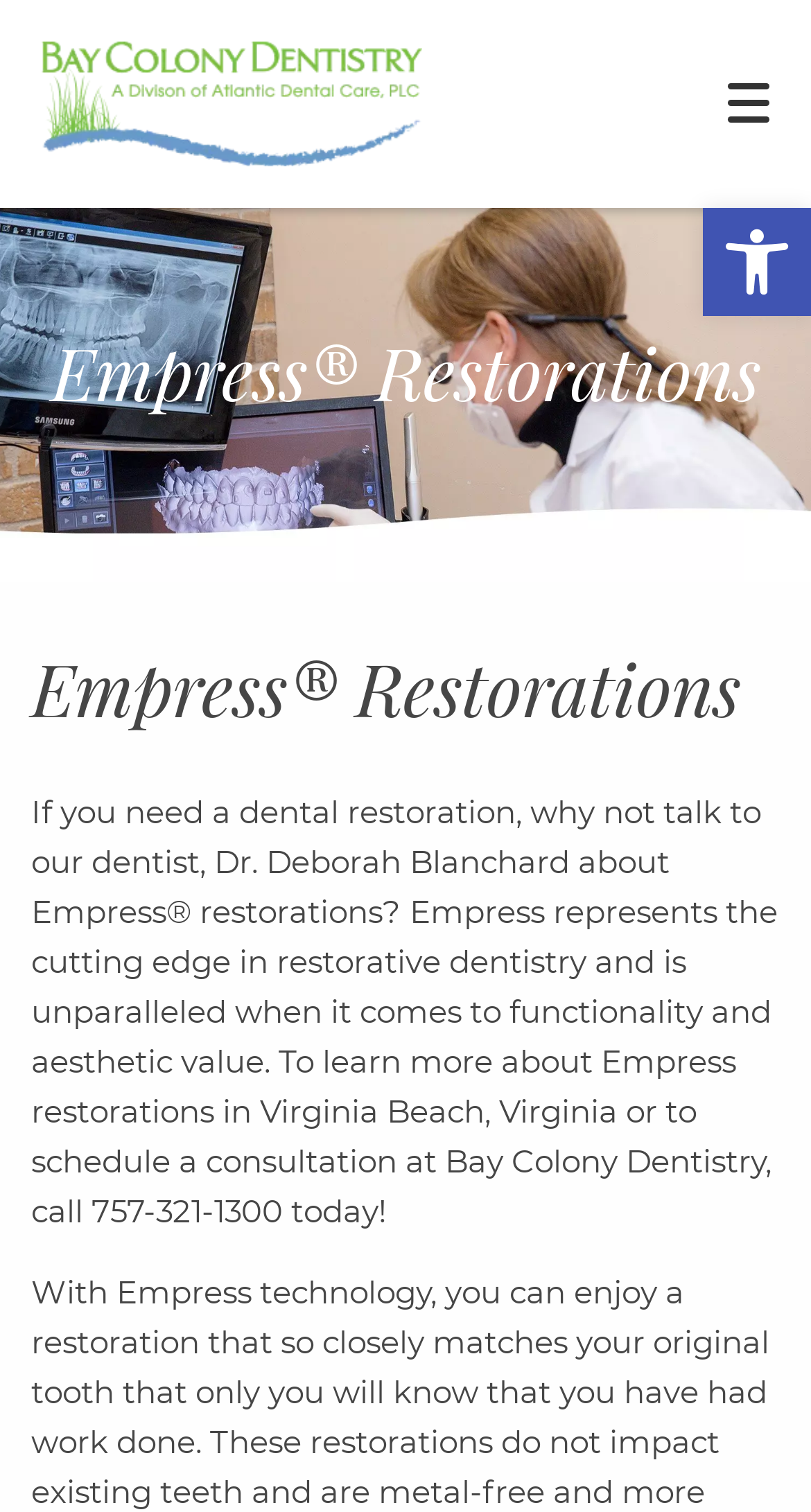Please identify the bounding box coordinates for the region that you need to click to follow this instruction: "Click on logo".

[0.0, 0.0, 0.571, 0.137]